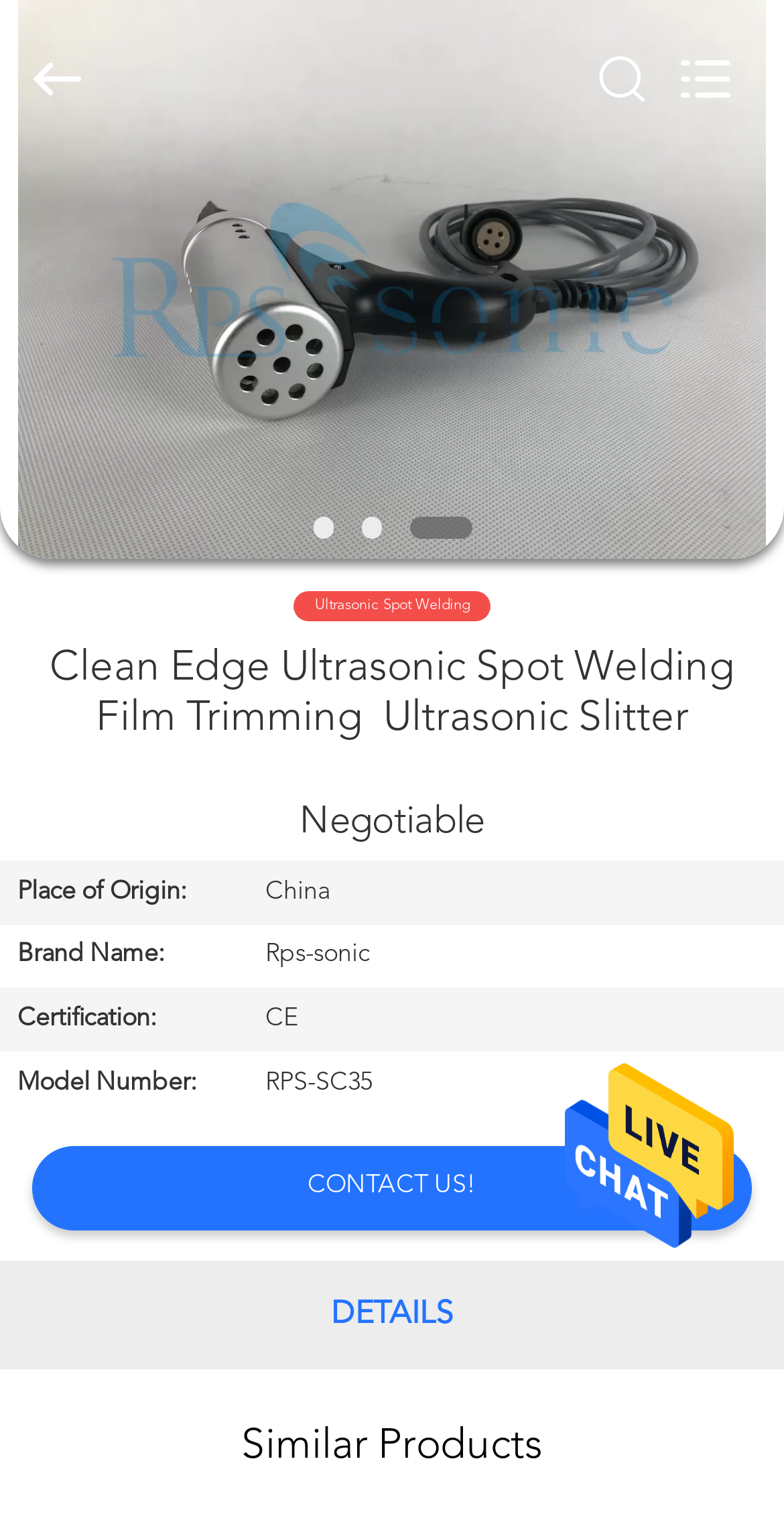Locate the bounding box coordinates of the clickable element to fulfill the following instruction: "Search what you want". Provide the coordinates as four float numbers between 0 and 1 in the format [left, top, right, bottom].

[0.0, 0.0, 0.88, 0.103]